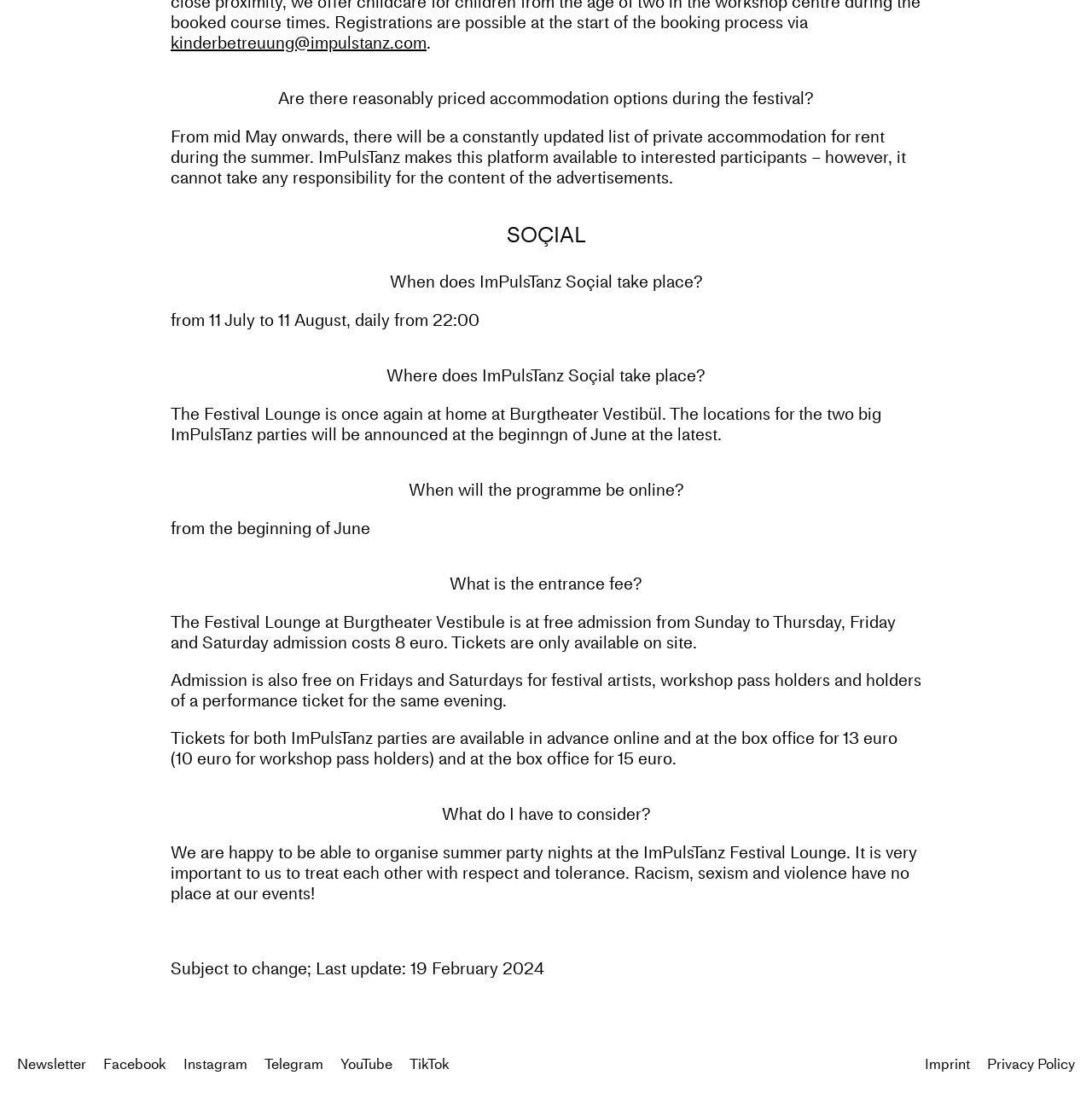Could you determine the bounding box coordinates of the clickable element to complete the instruction: "Visit Facebook page"? Provide the coordinates as four float numbers between 0 and 1, i.e., [left, top, right, bottom].

[0.095, 0.959, 0.152, 0.979]